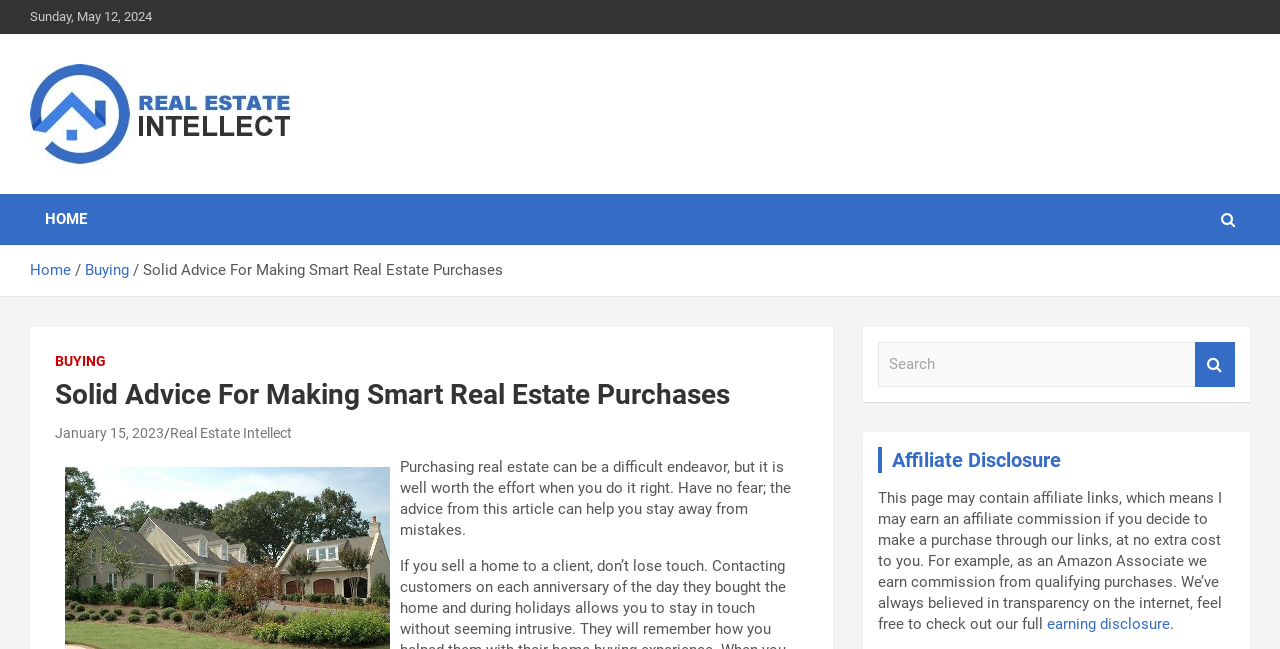What is the purpose of the article?
Please craft a detailed and exhaustive response to the question.

I inferred the purpose of the article by reading the static text 'Purchasing real estate can be a difficult endeavor, but it is well worth the effort when you do it right. Have no fear; the advice from this article can help you stay away from mistakes.' which suggests that the article aims to provide helpful advice for real estate purchases.